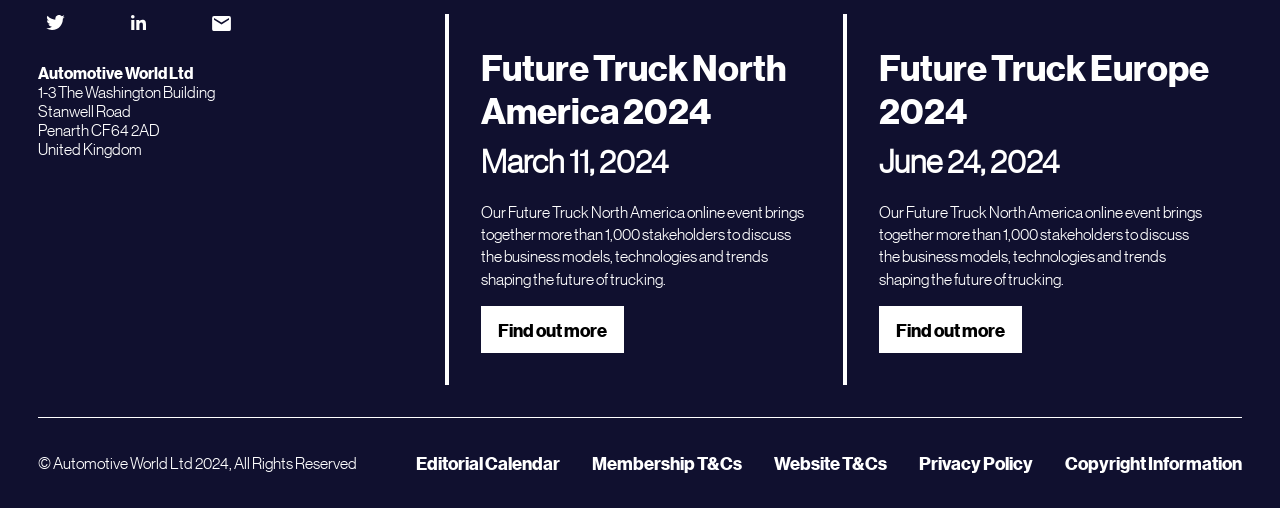Please find the bounding box coordinates of the element that needs to be clicked to perform the following instruction: "Visit the facebook page". The bounding box coordinates should be four float numbers between 0 and 1, represented as [left, top, right, bottom].

None